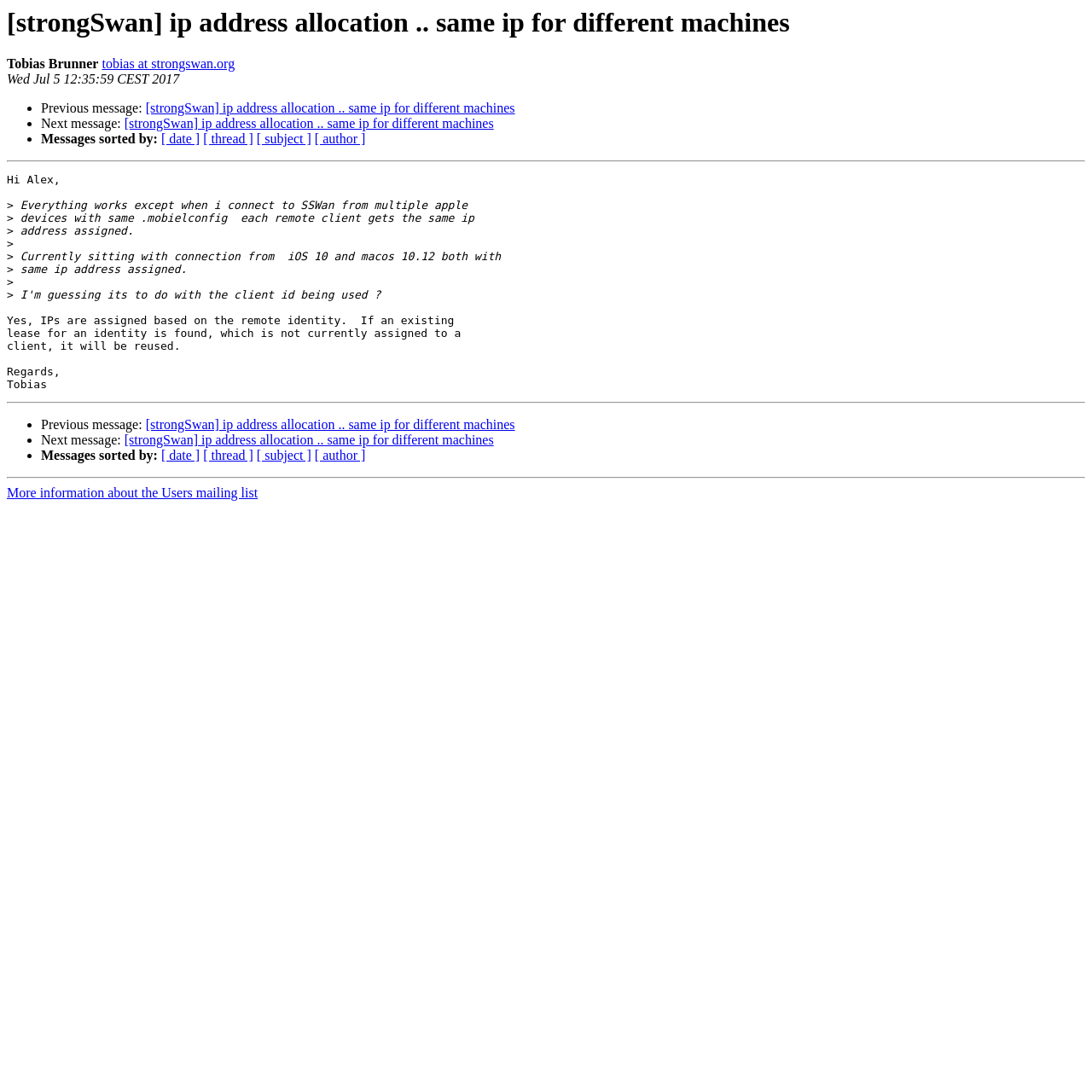Determine the bounding box coordinates of the clickable element to complete this instruction: "Get more information about the Users mailing list". Provide the coordinates in the format of four float numbers between 0 and 1, [left, top, right, bottom].

[0.006, 0.445, 0.236, 0.458]